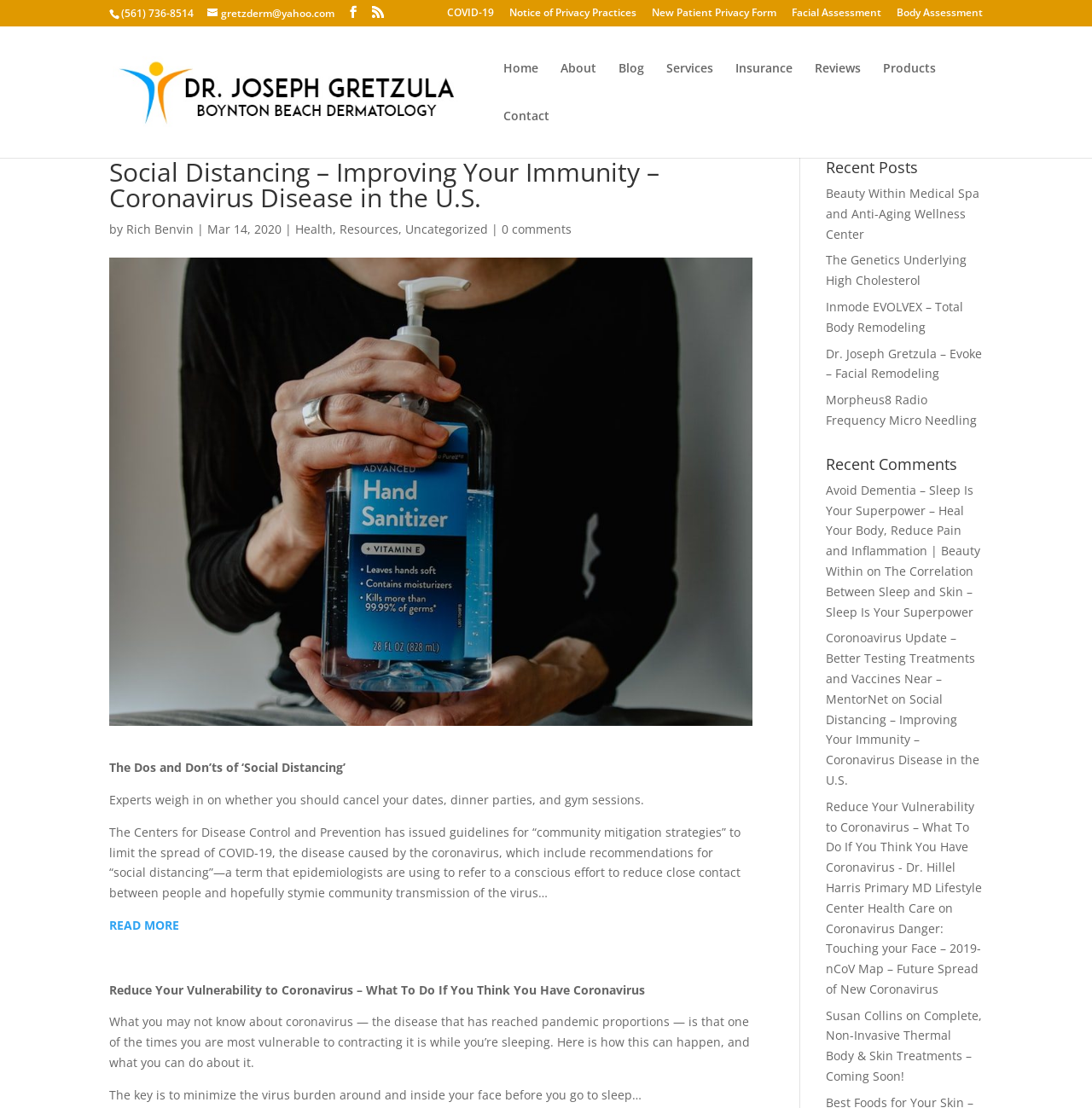Find the bounding box coordinates of the element to click in order to complete the given instruction: "Read more about COVID-19."

[0.409, 0.007, 0.452, 0.023]